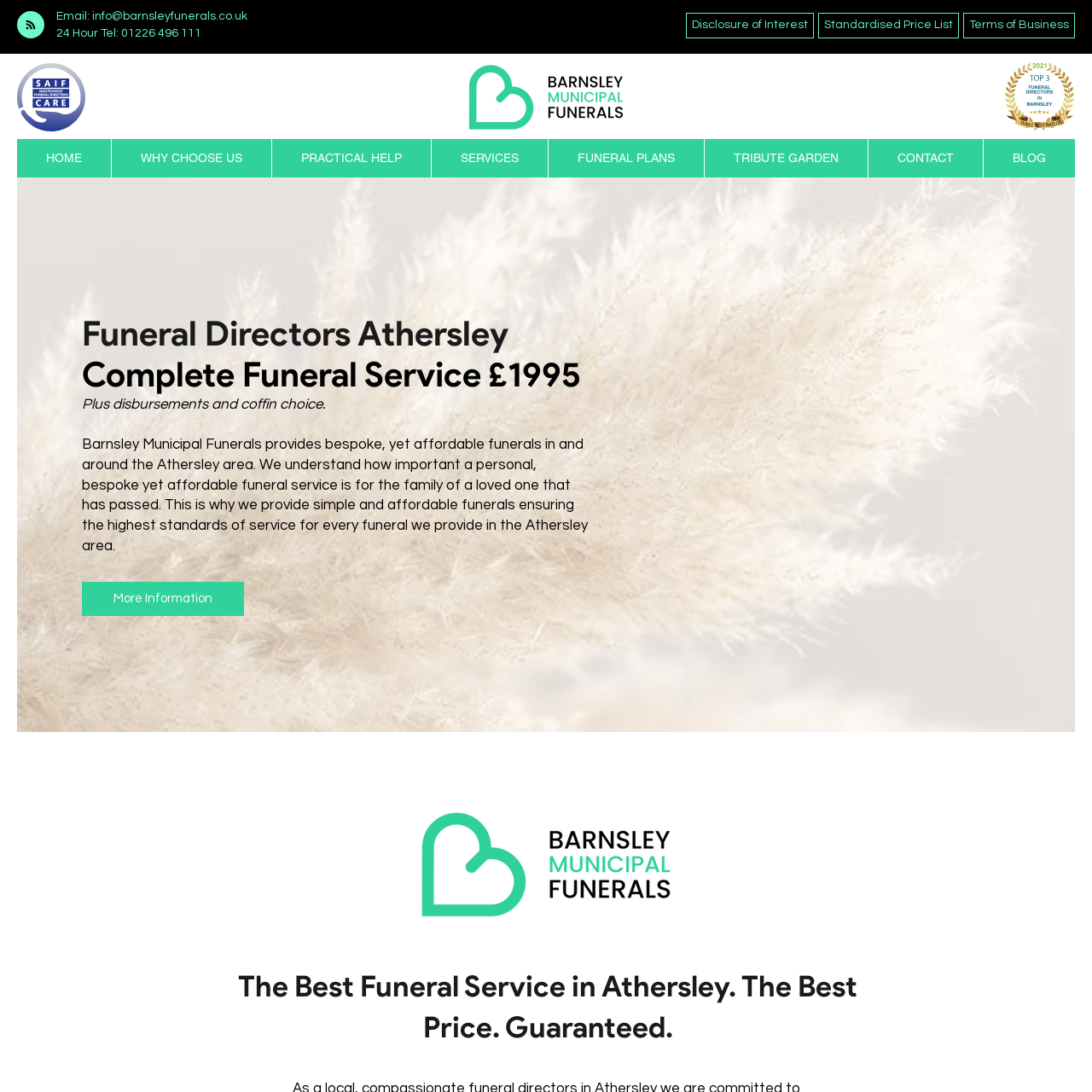Please find and give the text of the main heading on the webpage.

Funeral Directors Athersley